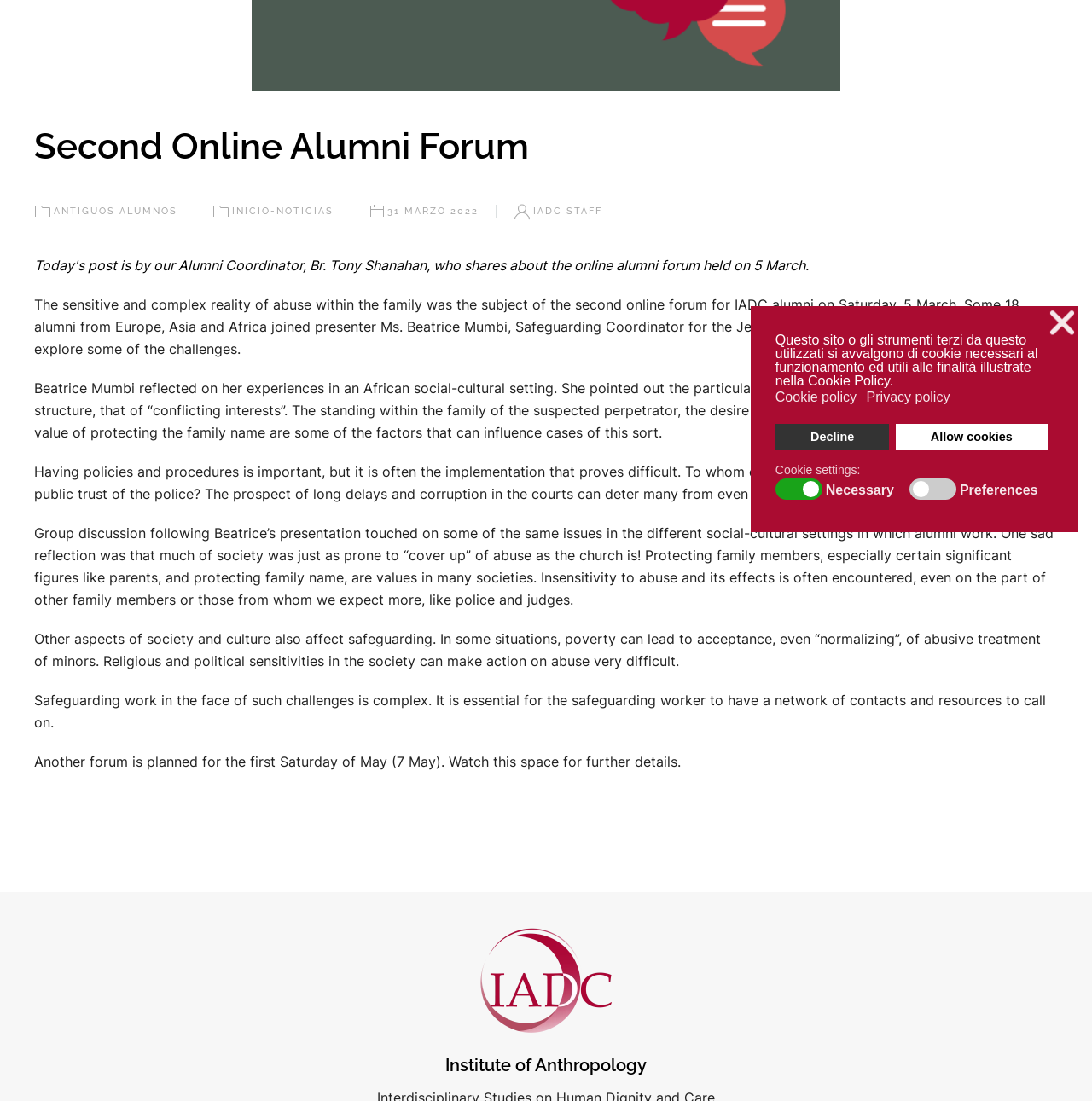Given the element description "❌" in the screenshot, predict the bounding box coordinates of that UI element.

[0.961, 0.286, 0.986, 0.301]